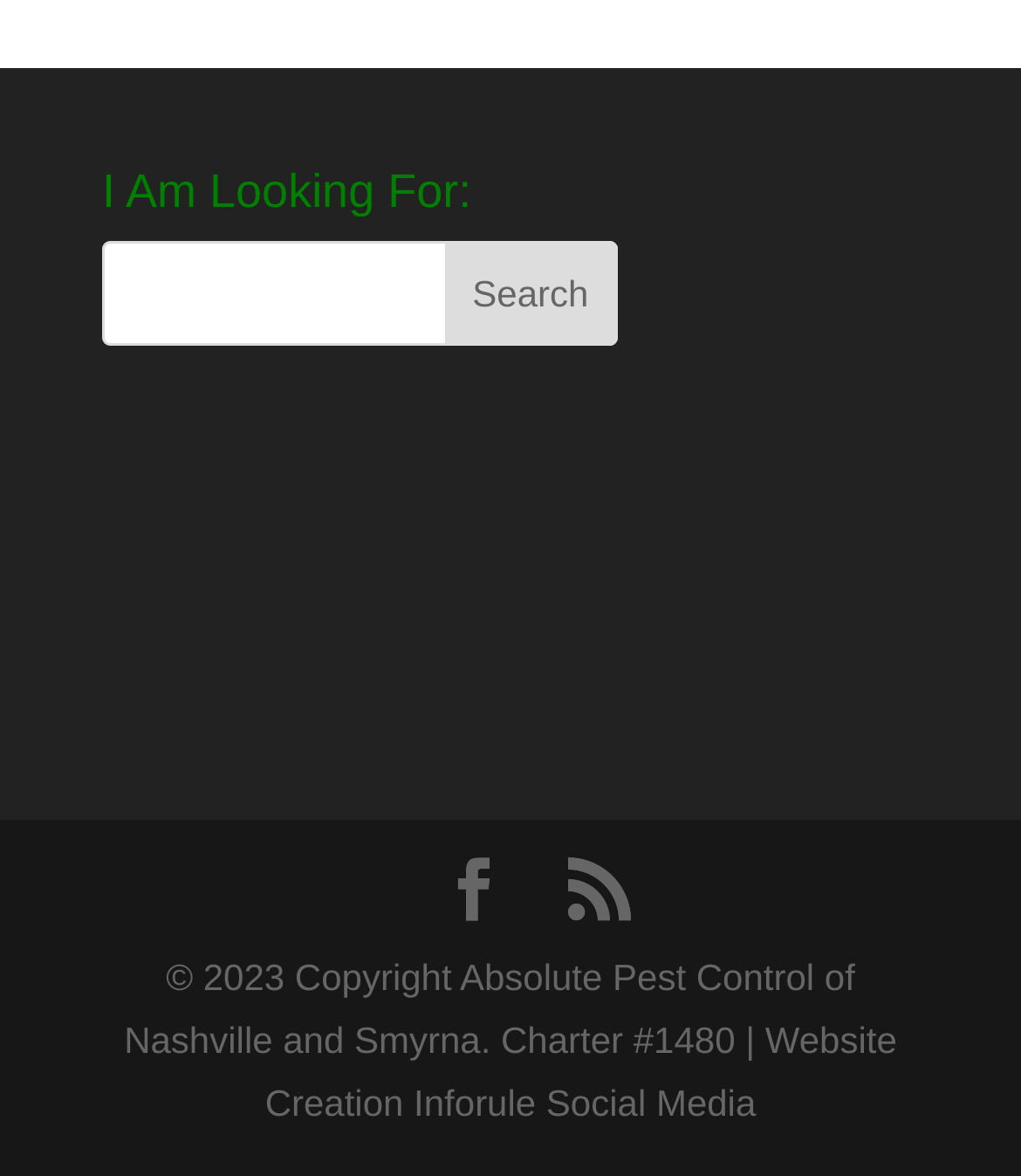What is the copyright year?
Please give a detailed and elaborate answer to the question.

The copyright information at the bottom of the webpage explicitly states '© 2023 Copyright Absolute Pest Control of Nashville and Smyrna', indicating that the copyright year is 2023.